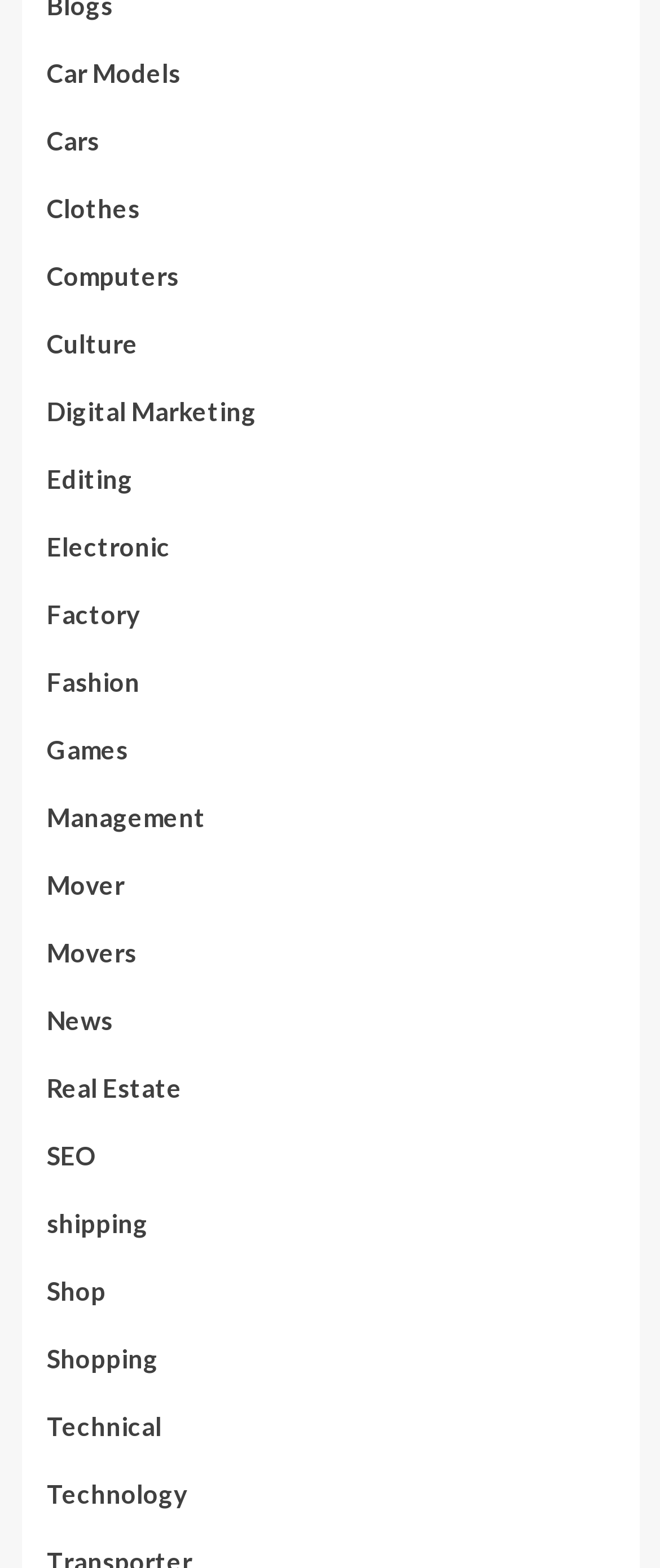How many categories are listed? Using the information from the screenshot, answer with a single word or phrase.

23